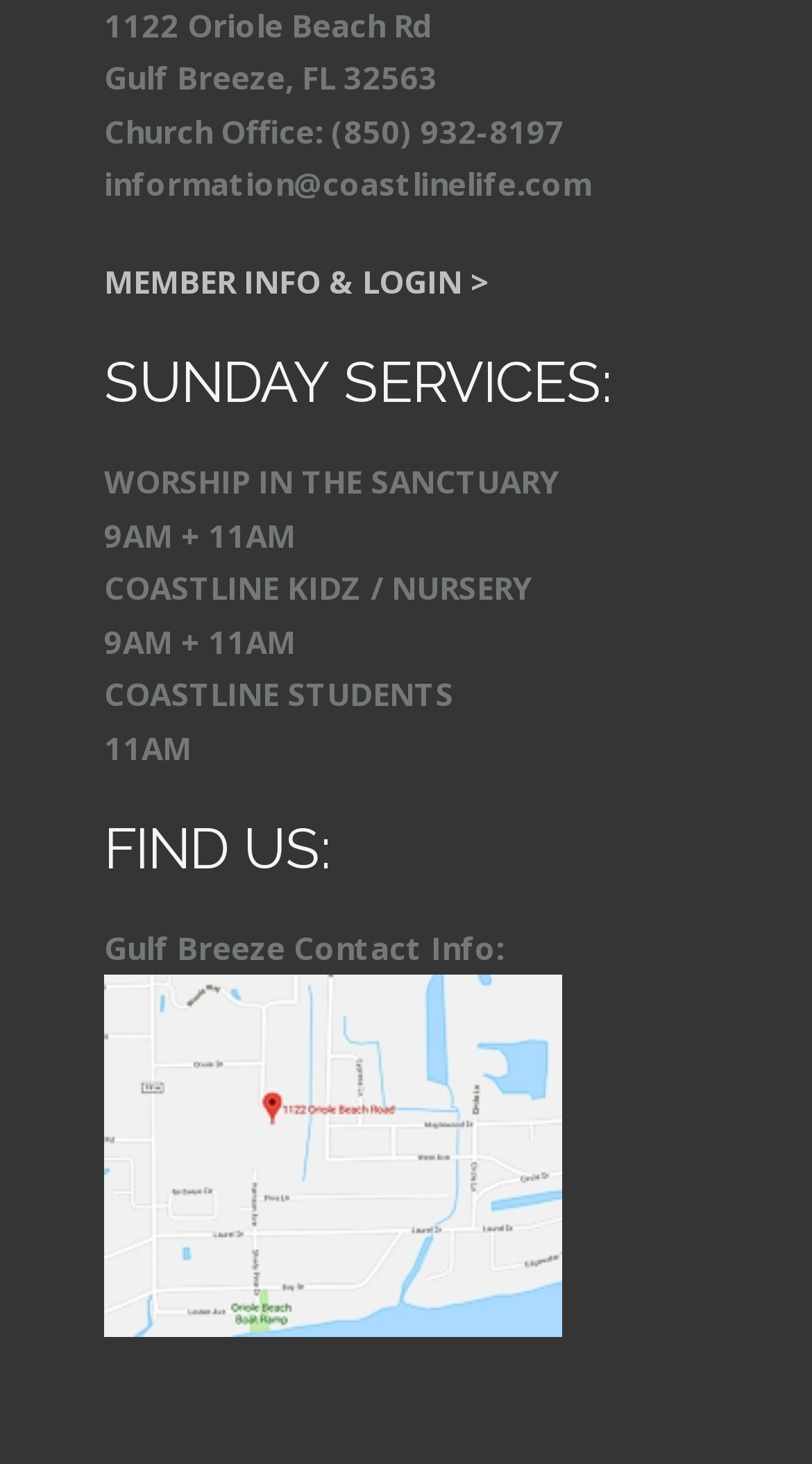Please respond in a single word or phrase: 
What is the name of the church's student ministry?

COASTLINE STUDENTS